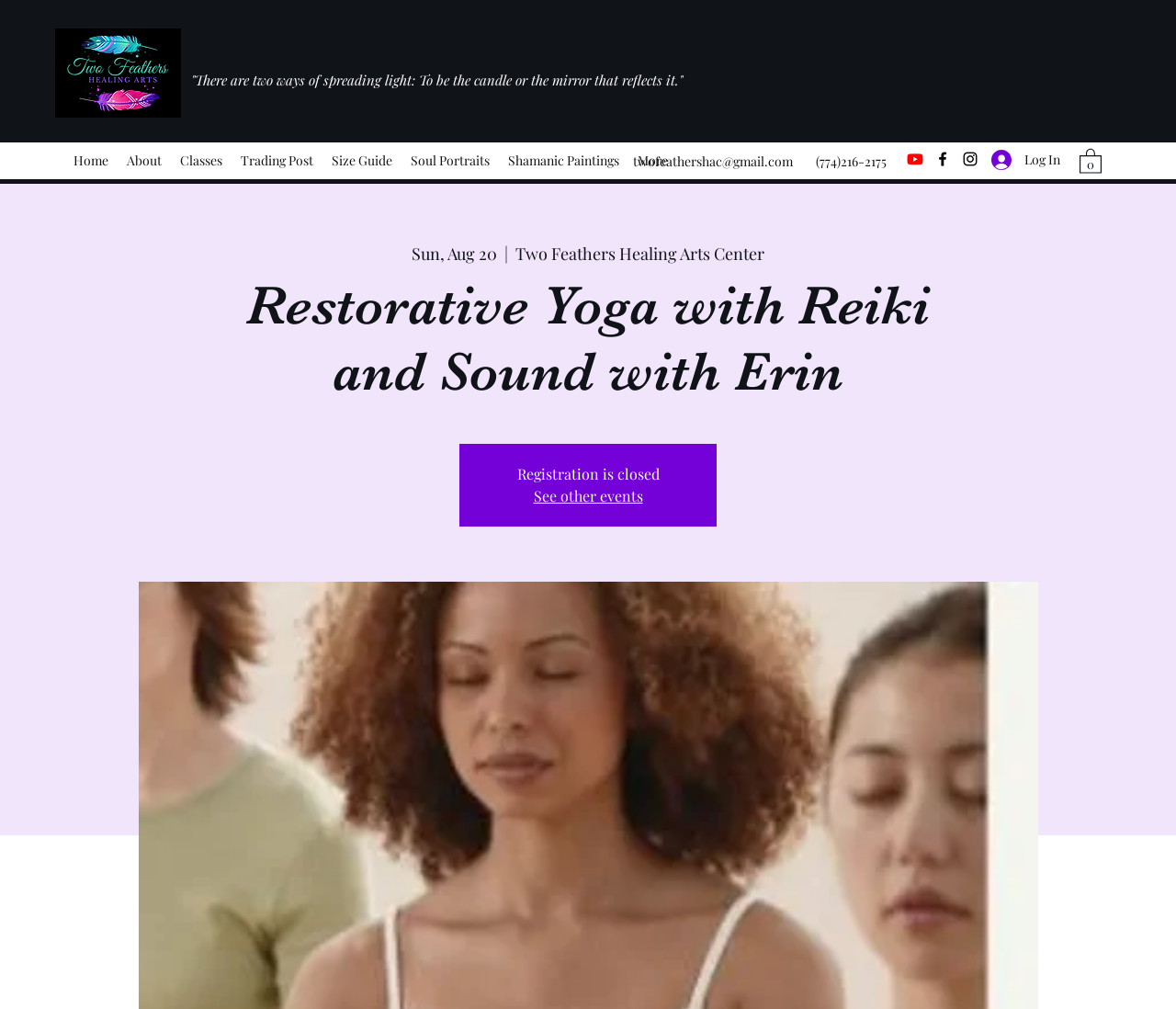Analyze the image and deliver a detailed answer to the question: What is the logo of the website?

The logo of the website is located at the top left corner of the webpage, and it is an image with the text '2Feathers Logo copy.png'. This logo is likely to be the brand identity of the website, which is 'Two Feathers Healing'.